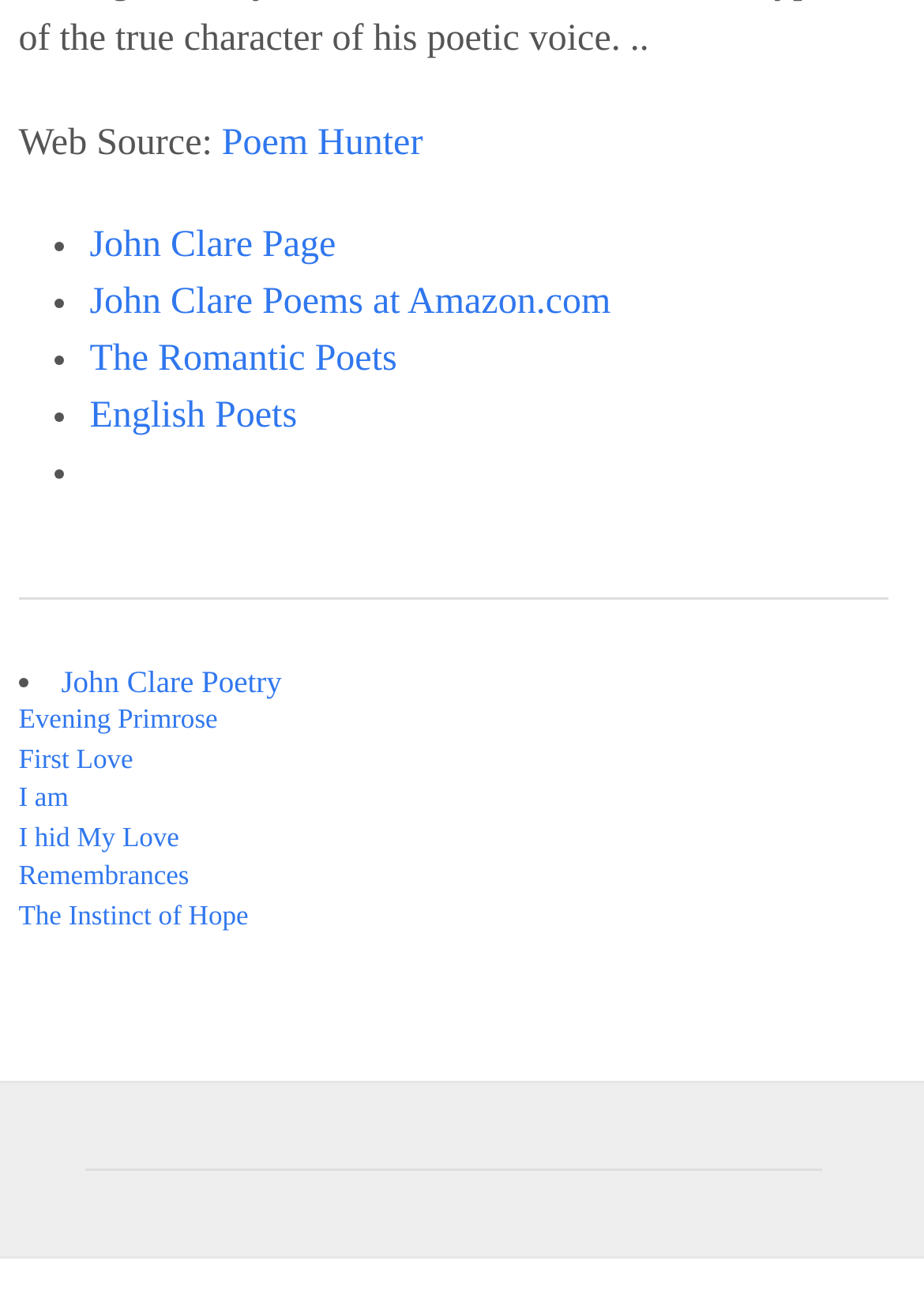What is the source of the webpage?
Provide a detailed answer to the question, using the image to inform your response.

The webpage has a static text 'Web Source:' followed by a link 'Poem Hunter', indicating that the source of the webpage is Poem Hunter.